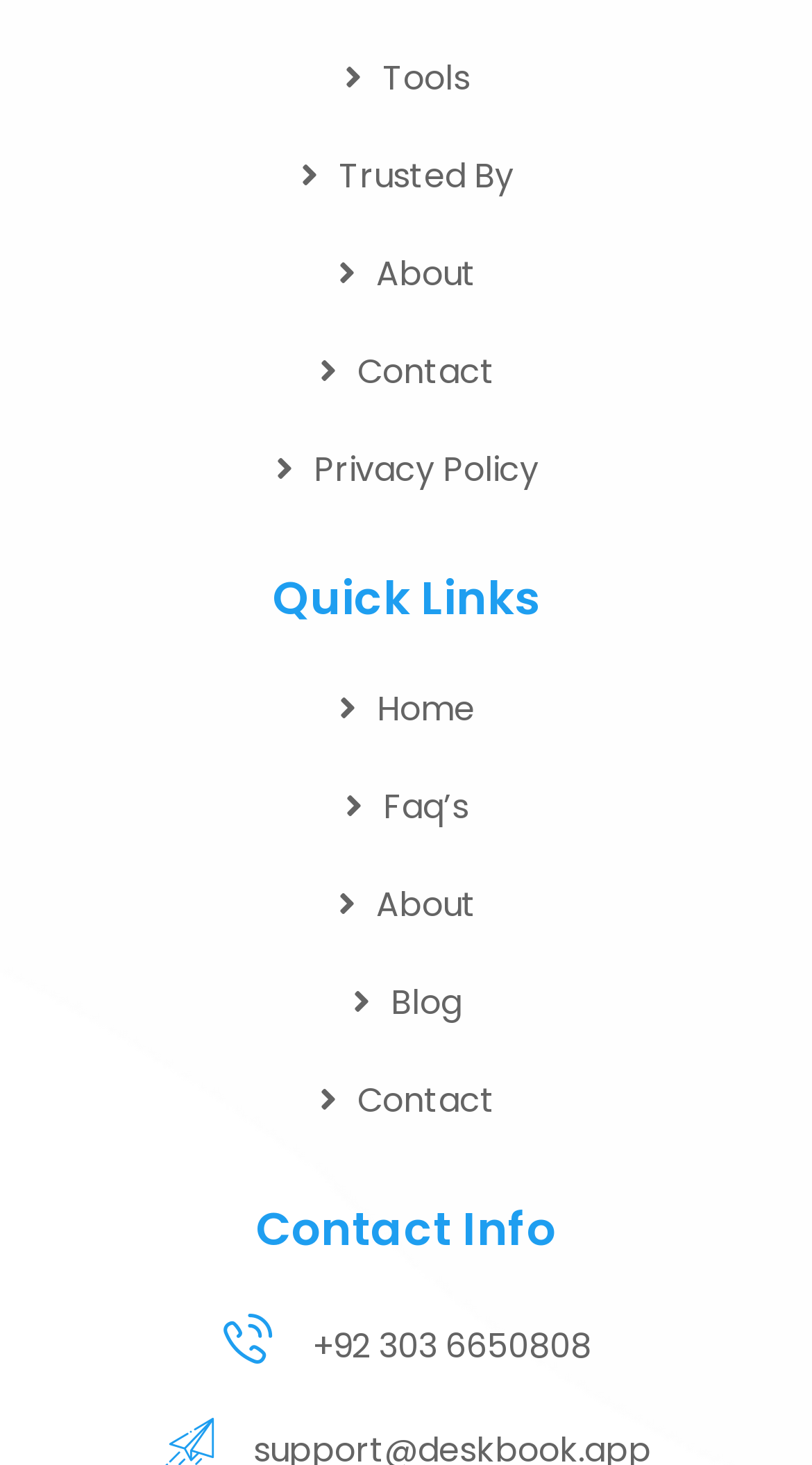What is the title of the second section?
Using the visual information from the image, give a one-word or short-phrase answer.

Quick Links